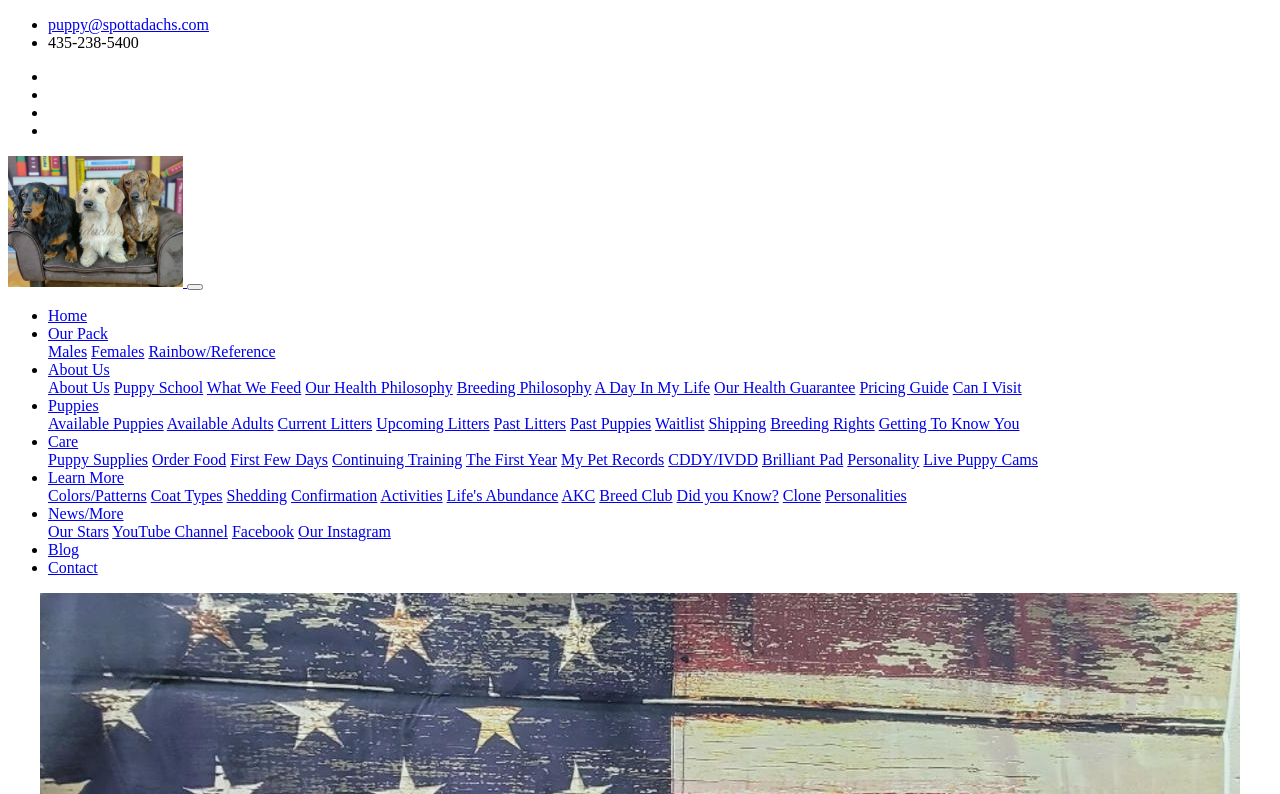Using the provided element description, identify the bounding box coordinates as (top-left x, top-left y, bottom-right x, bottom-right y). Ensure all values are between 0 and 1. Description: Getting To Know You

[0.686, 0.523, 0.796, 0.544]